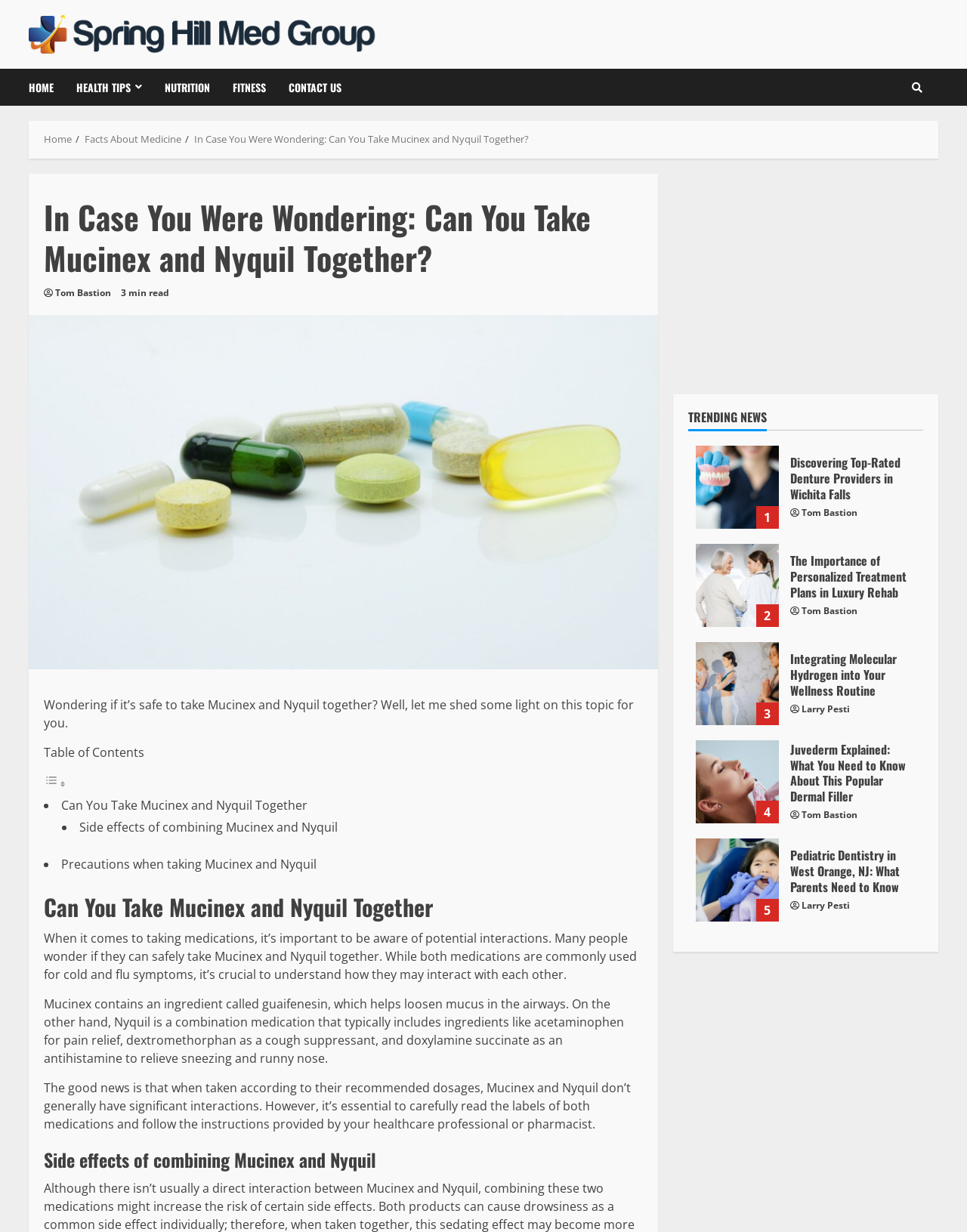Determine the bounding box coordinates for the clickable element to execute this instruction: "Click on the 'HOME' link". Provide the coordinates as four float numbers between 0 and 1, i.e., [left, top, right, bottom].

[0.03, 0.056, 0.067, 0.086]